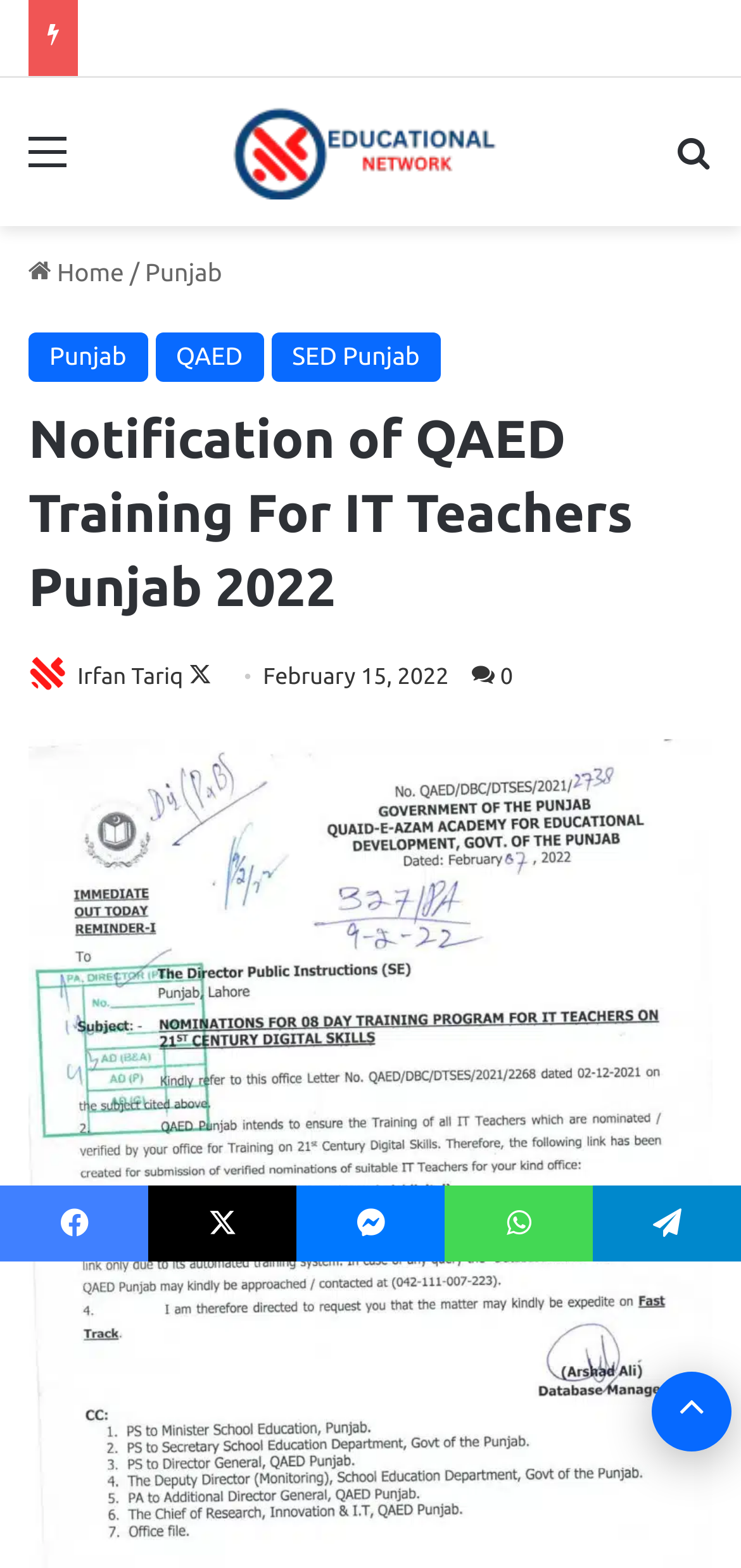Please determine the bounding box coordinates of the element's region to click in order to carry out the following instruction: "Click on About Us". The coordinates should be four float numbers between 0 and 1, i.e., [left, top, right, bottom].

None